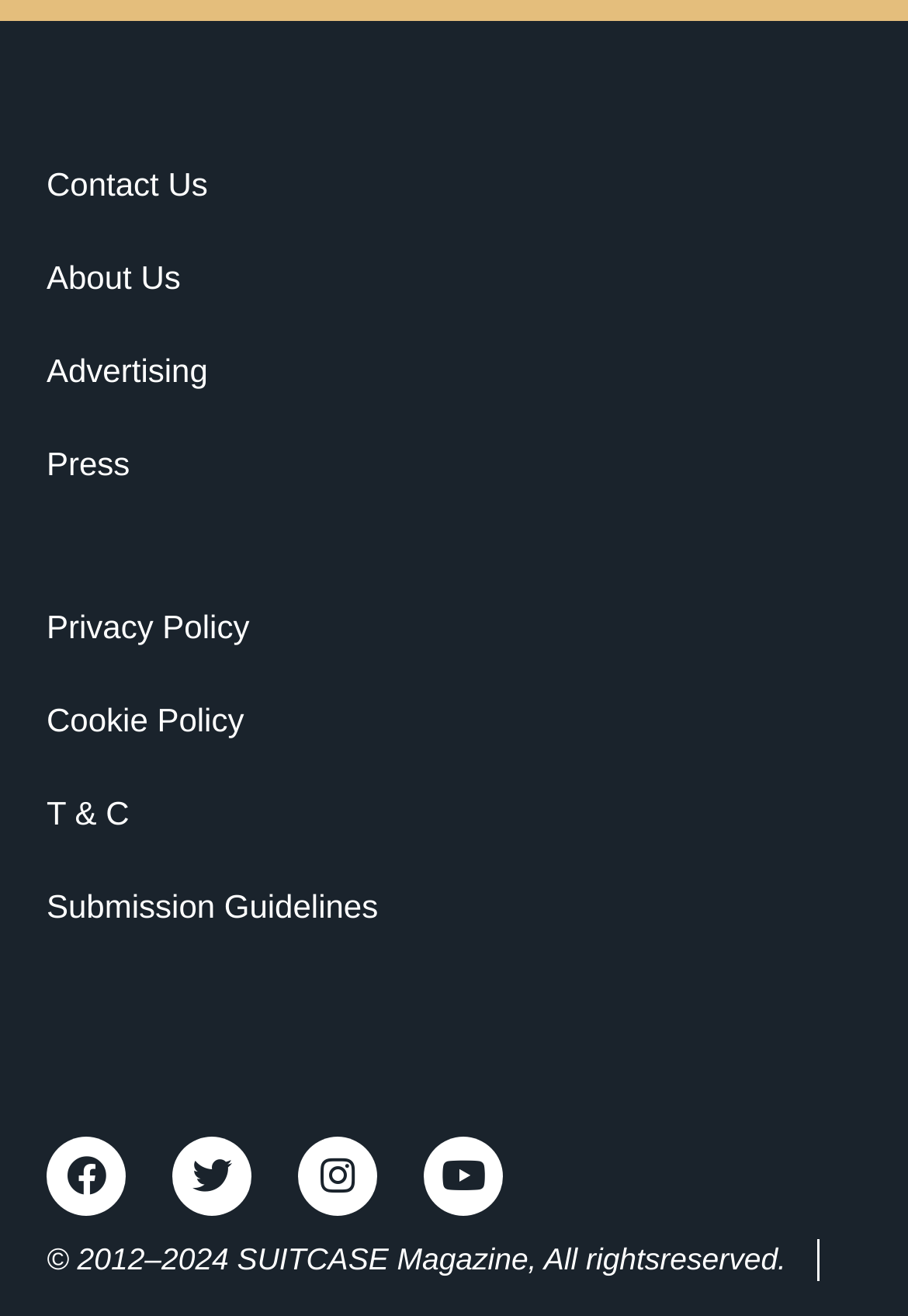Locate the bounding box coordinates of the clickable element to fulfill the following instruction: "Contact the website". Provide the coordinates as four float numbers between 0 and 1 in the format [left, top, right, bottom].

[0.051, 0.104, 0.229, 0.174]